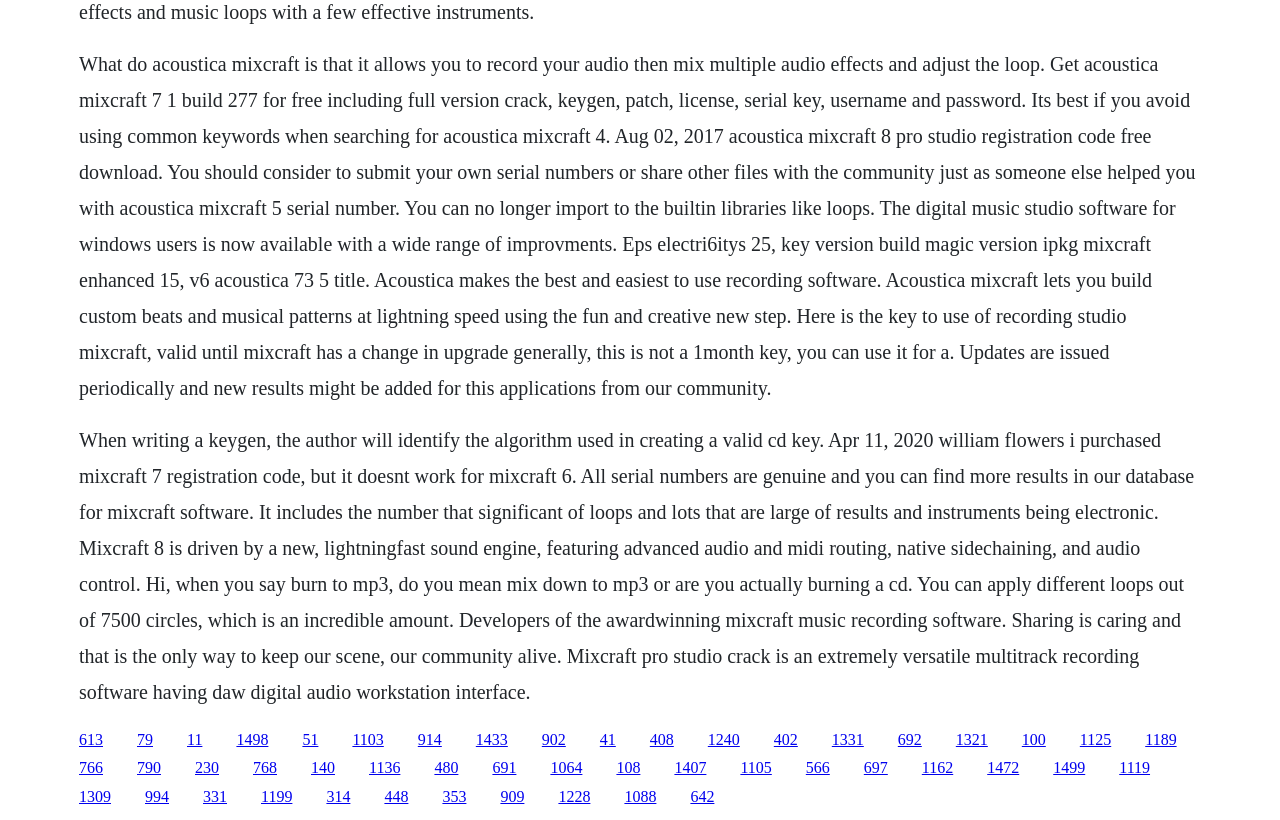Please determine the bounding box coordinates of the area that needs to be clicked to complete this task: 'Click the link '51''. The coordinates must be four float numbers between 0 and 1, formatted as [left, top, right, bottom].

[0.236, 0.891, 0.249, 0.912]